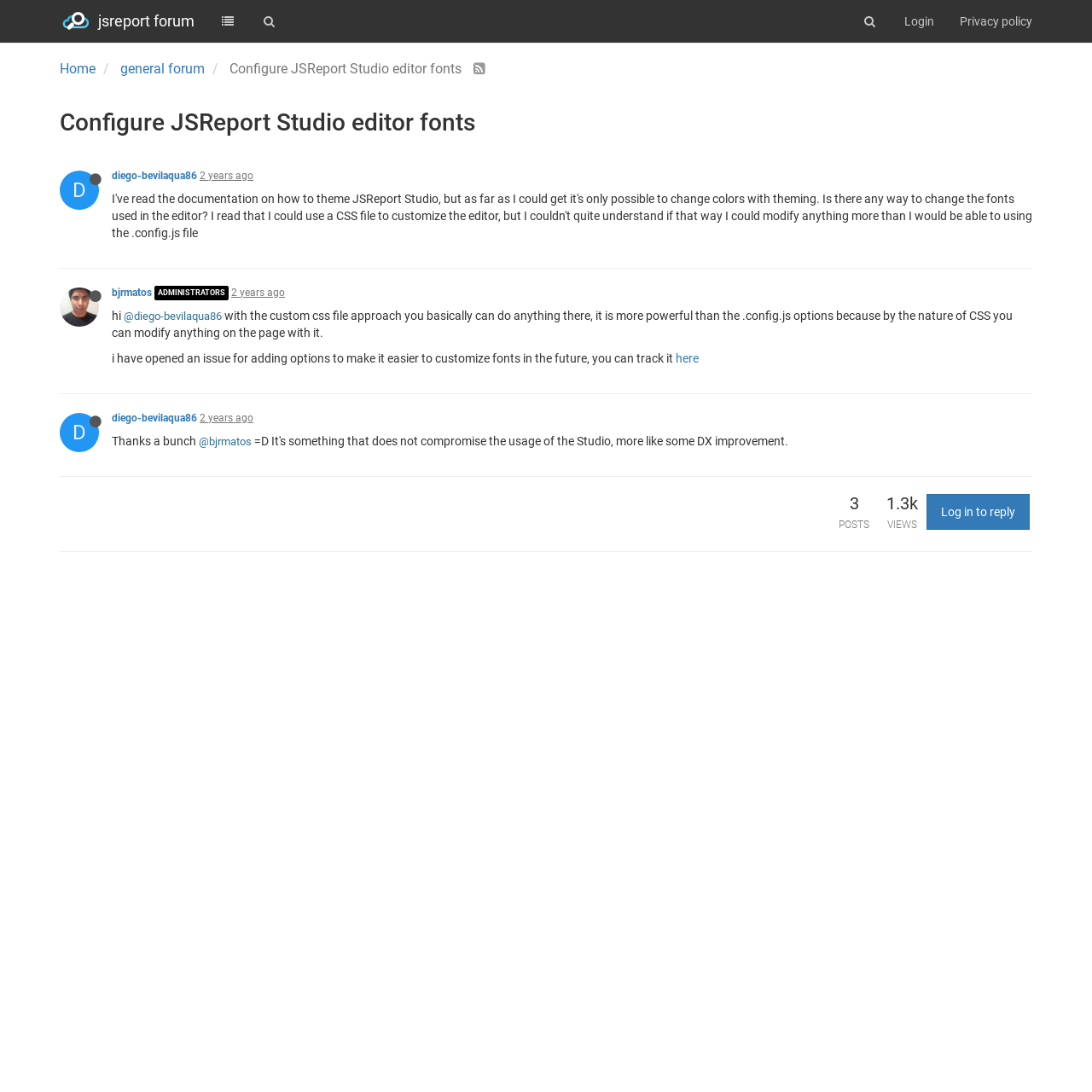Highlight the bounding box coordinates of the element you need to click to perform the following instruction: "Login to the forum."

[0.816, 0.0, 0.867, 0.039]